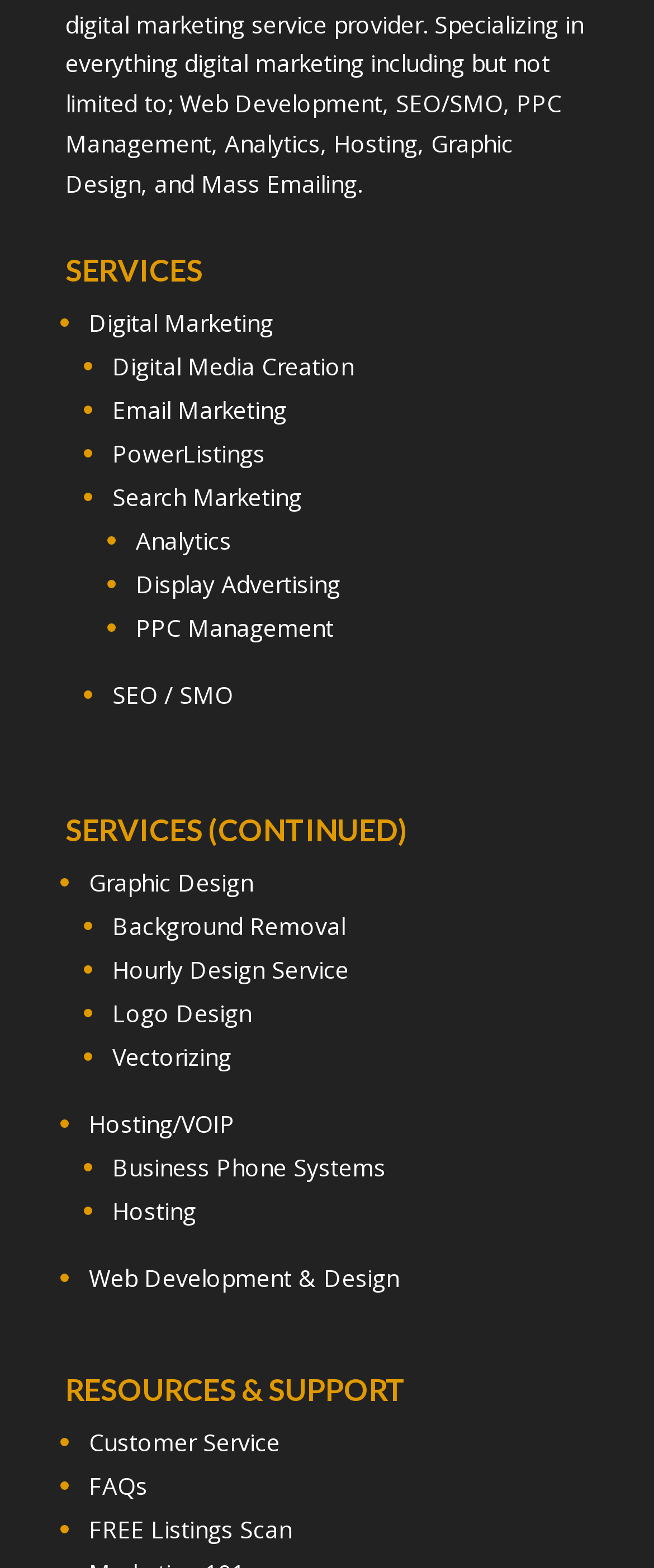Provide a brief response using a word or short phrase to this question:
What is the first service listed under Graphic Design?

Background Removal